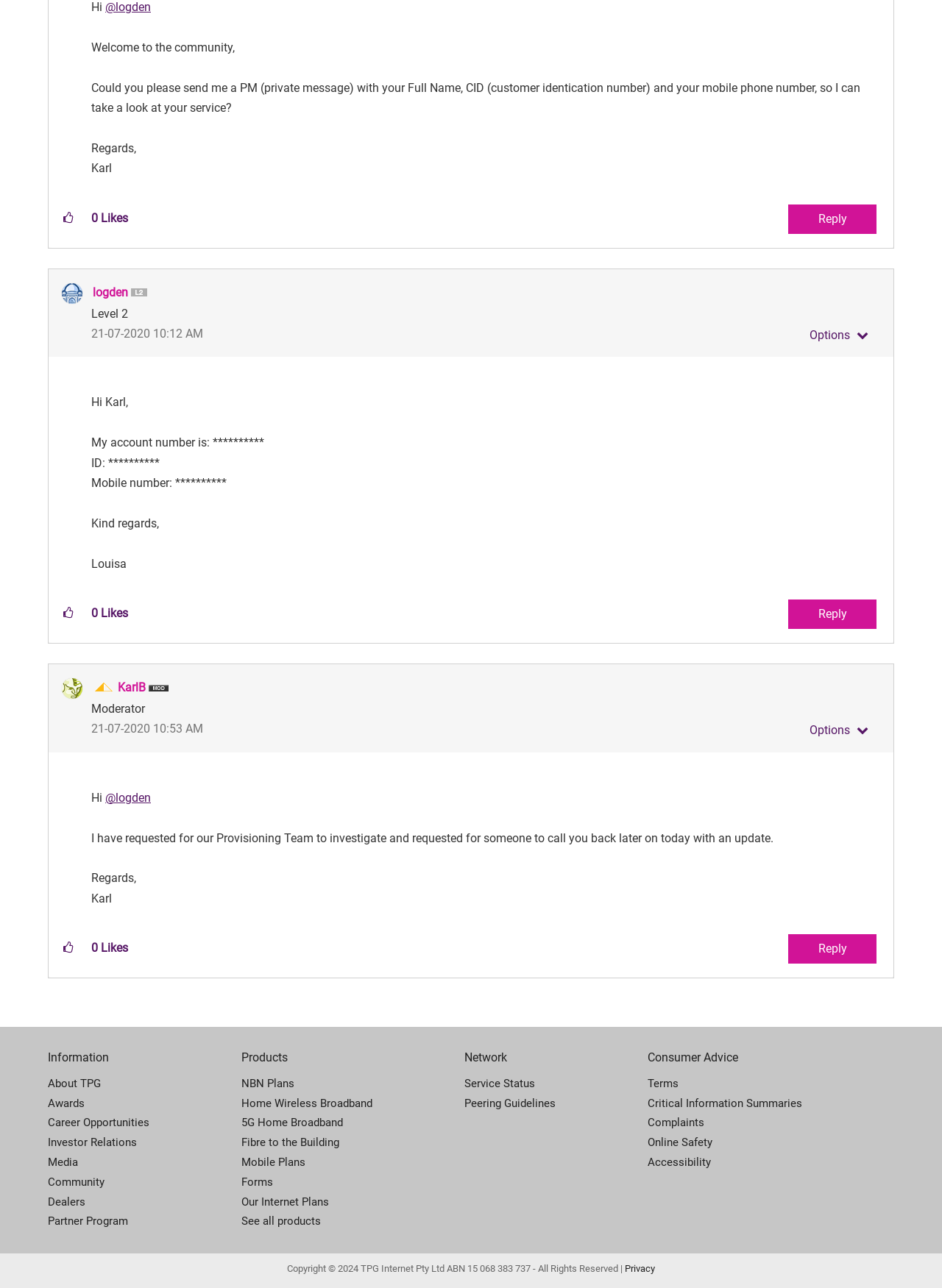Please indicate the bounding box coordinates of the element's region to be clicked to achieve the instruction: "Give kudos to this post". Provide the coordinates as four float numbers between 0 and 1, i.e., [left, top, right, bottom].

[0.058, 0.159, 0.088, 0.18]